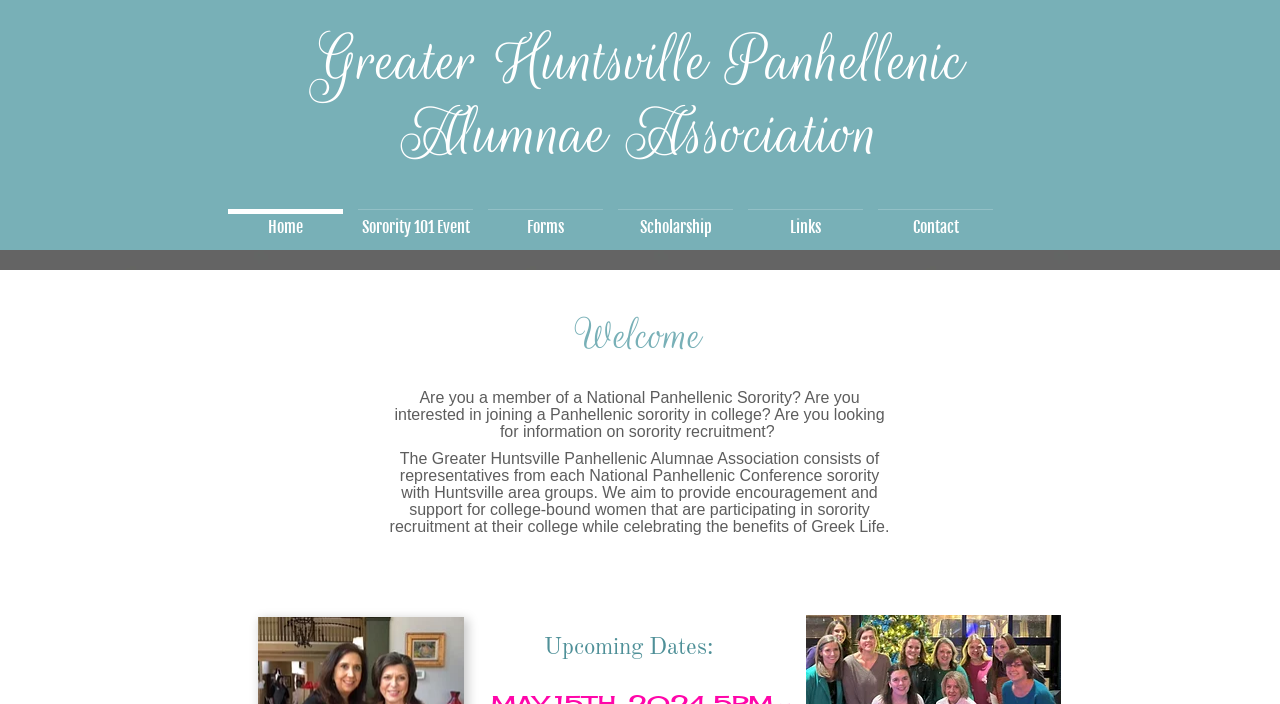Examine the image carefully and respond to the question with a detailed answer: 
What is the name of the association?

I found the answer by looking at the heading element with the text 'Alumnae Association' which is located at [0.201, 0.142, 0.799, 0.24]. This suggests that the webpage is about an association with this name.